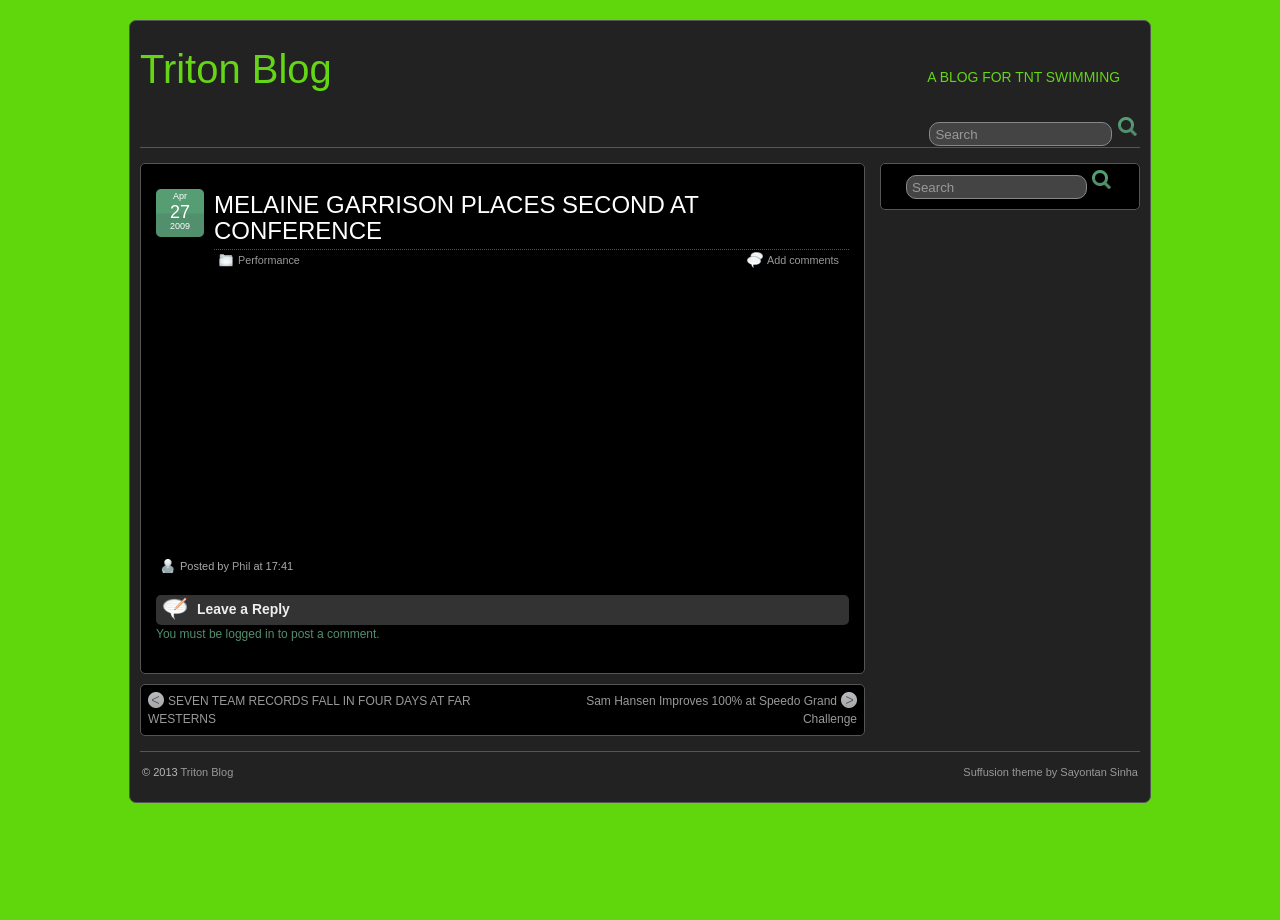Could you highlight the region that needs to be clicked to execute the instruction: "Leave a reply to the blog post"?

[0.122, 0.681, 0.297, 0.697]